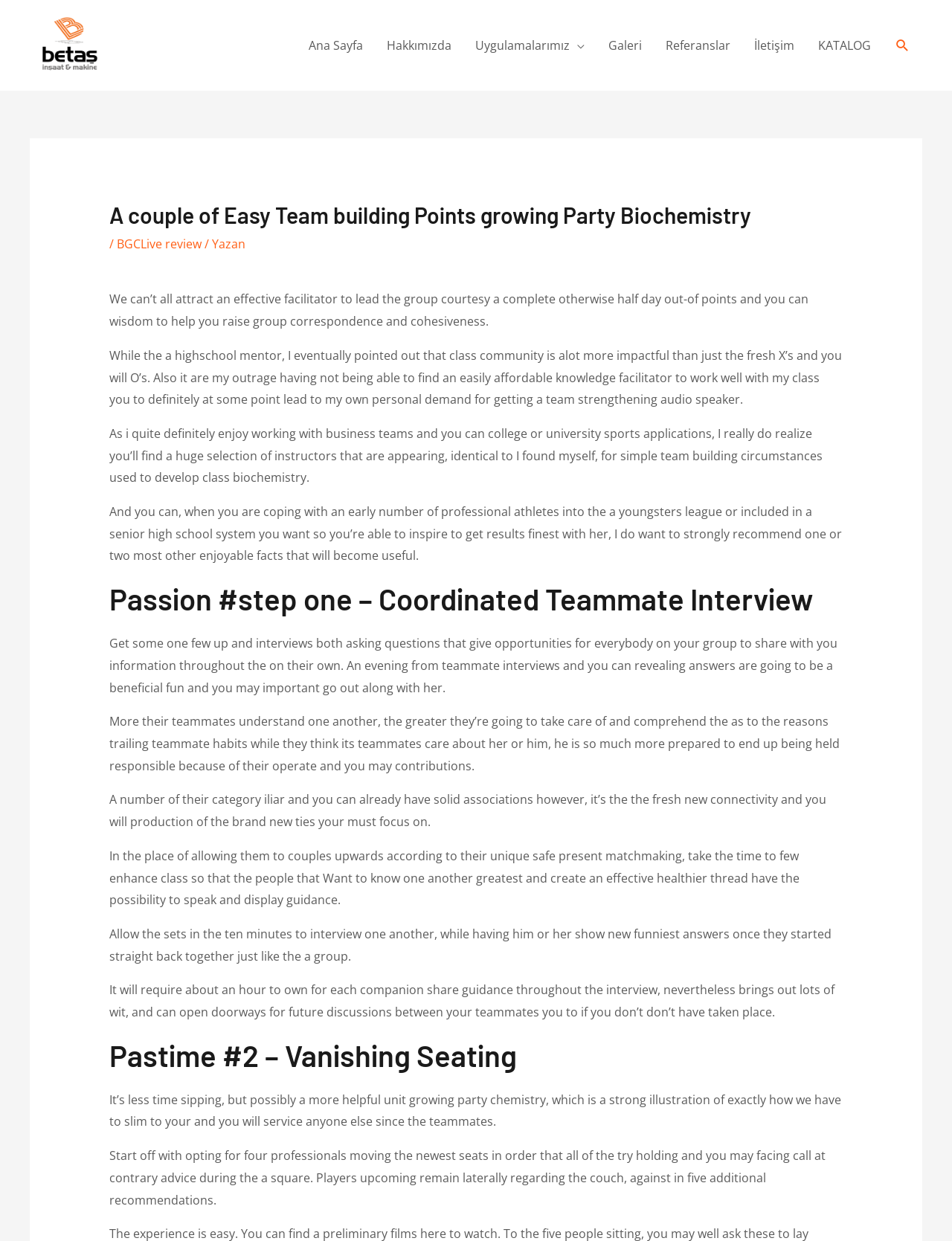From the image, can you give a detailed response to the question below:
What is the 'Vanishing Seating' activity?

The 'Vanishing Seating' activity is a team building exercise that involves teammates sitting in a square formation and then moving to a new seat, requiring them to lean on and support each other. This exercise is designed to build trust and teamwork among the participants.